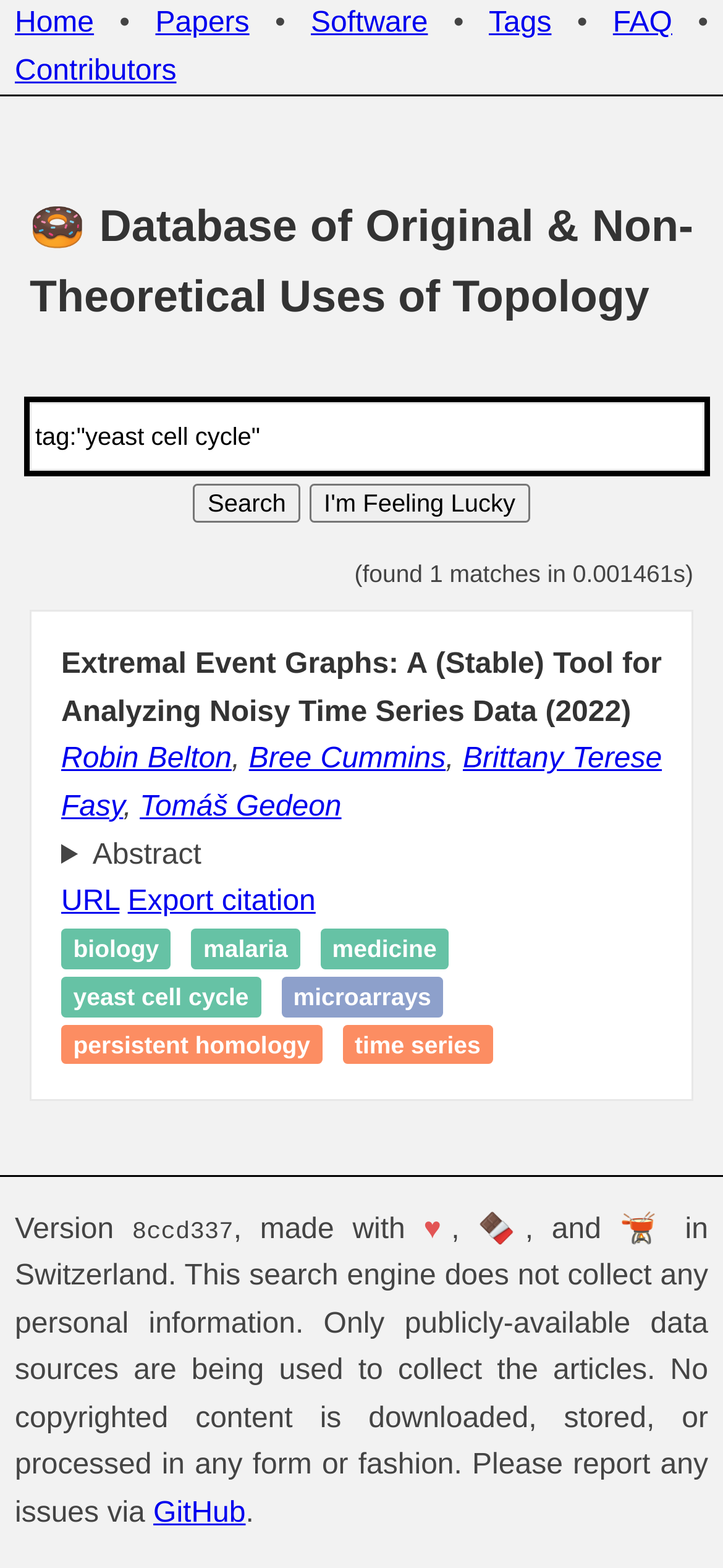What is the version of the search engine?
Look at the image and provide a short answer using one word or a phrase.

8ccd337